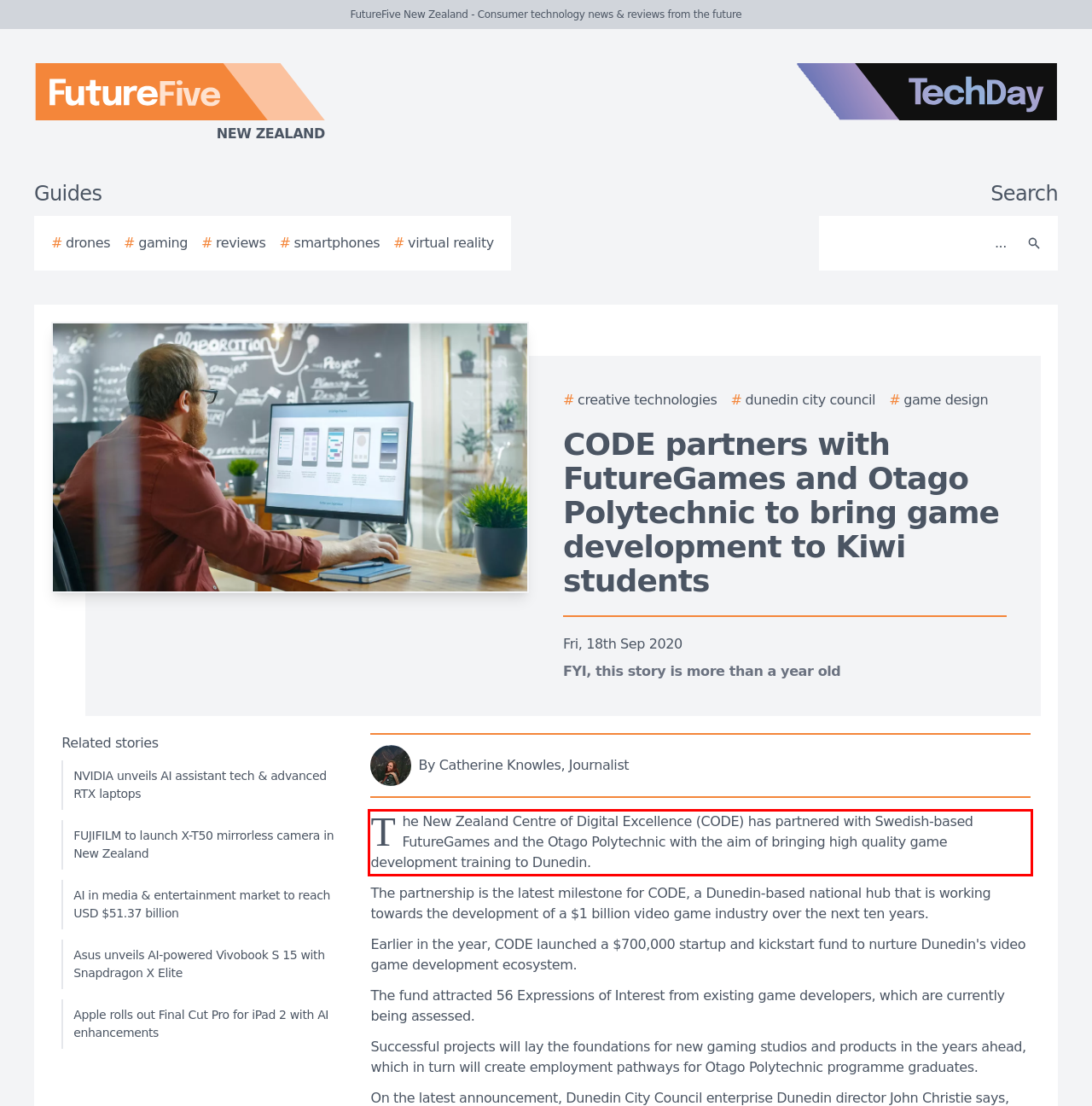Examine the webpage screenshot and use OCR to obtain the text inside the red bounding box.

The New Zealand Centre of Digital Excellence (CODE) has partnered with Swedish-based FutureGames and the Otago Polytechnic with the aim of bringing high quality game development training to Dunedin.